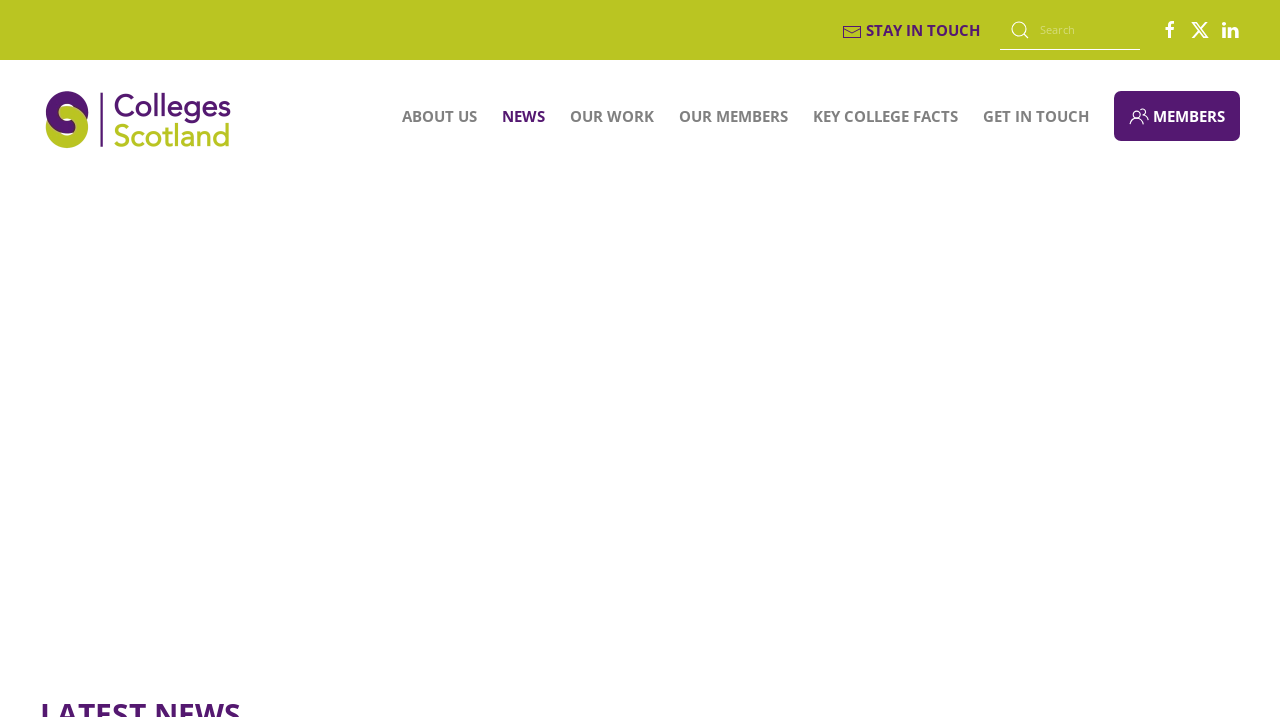Reply to the question with a single word or phrase:
What type of content is likely to be found under the 'OUR WORK' button?

College projects